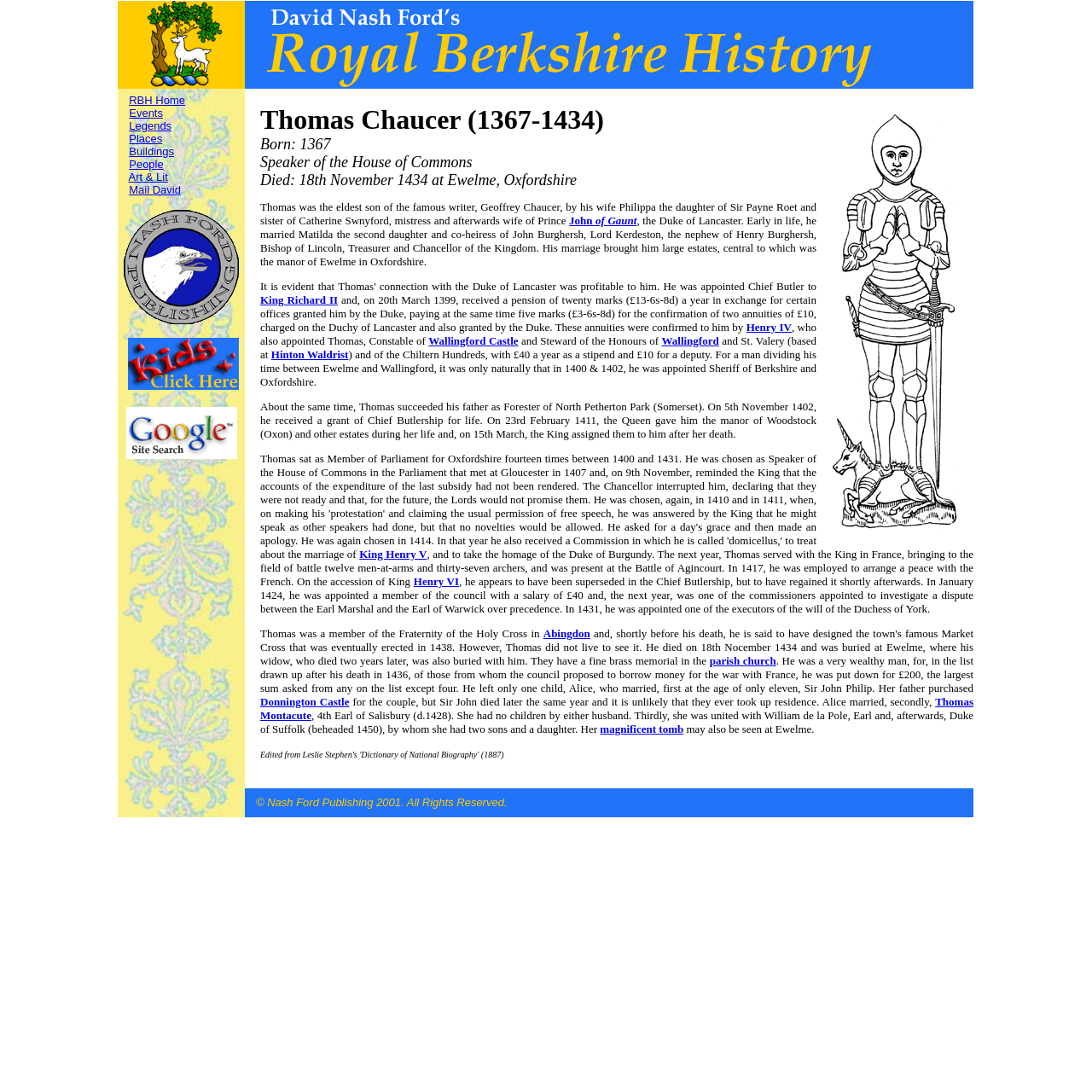Determine the bounding box coordinates of the clickable region to follow the instruction: "Read about Thomas Chaucer's biography".

[0.238, 0.081, 0.891, 0.722]